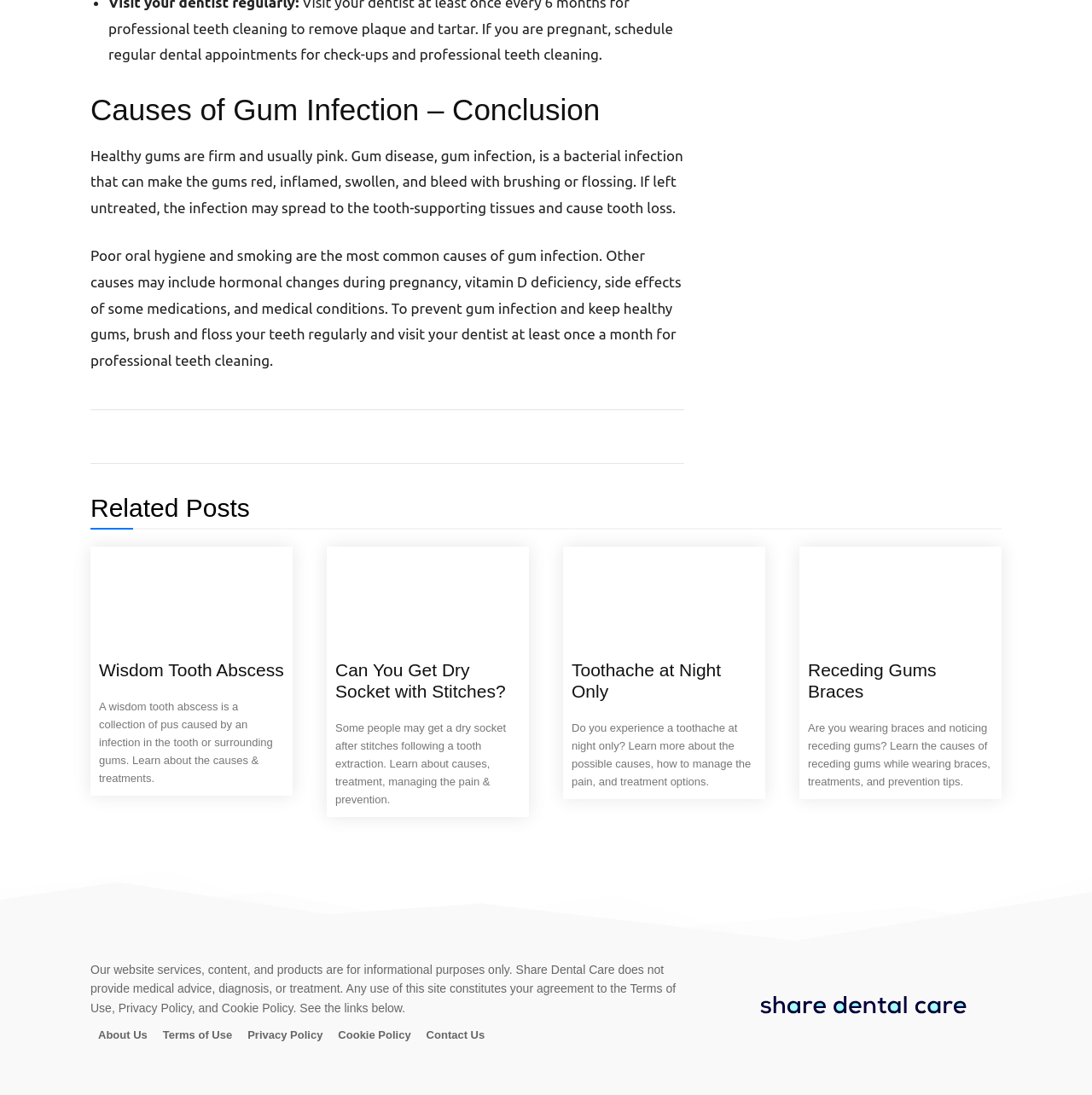Give the bounding box coordinates for the element described by: "Toothache at Night Only".

[0.523, 0.603, 0.66, 0.64]